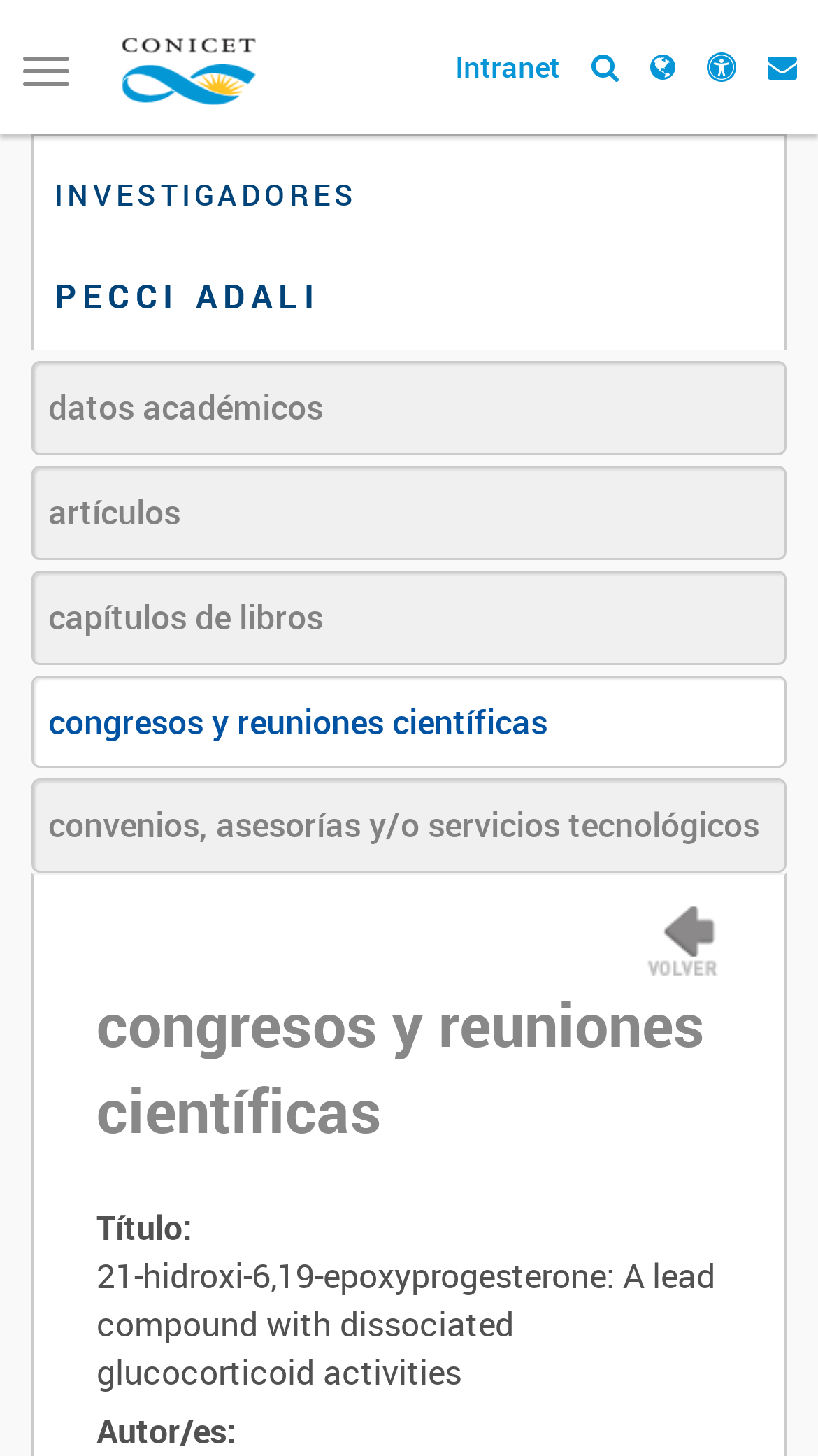Respond with a single word or phrase to the following question: How many links are there in the top navigation bar?

5